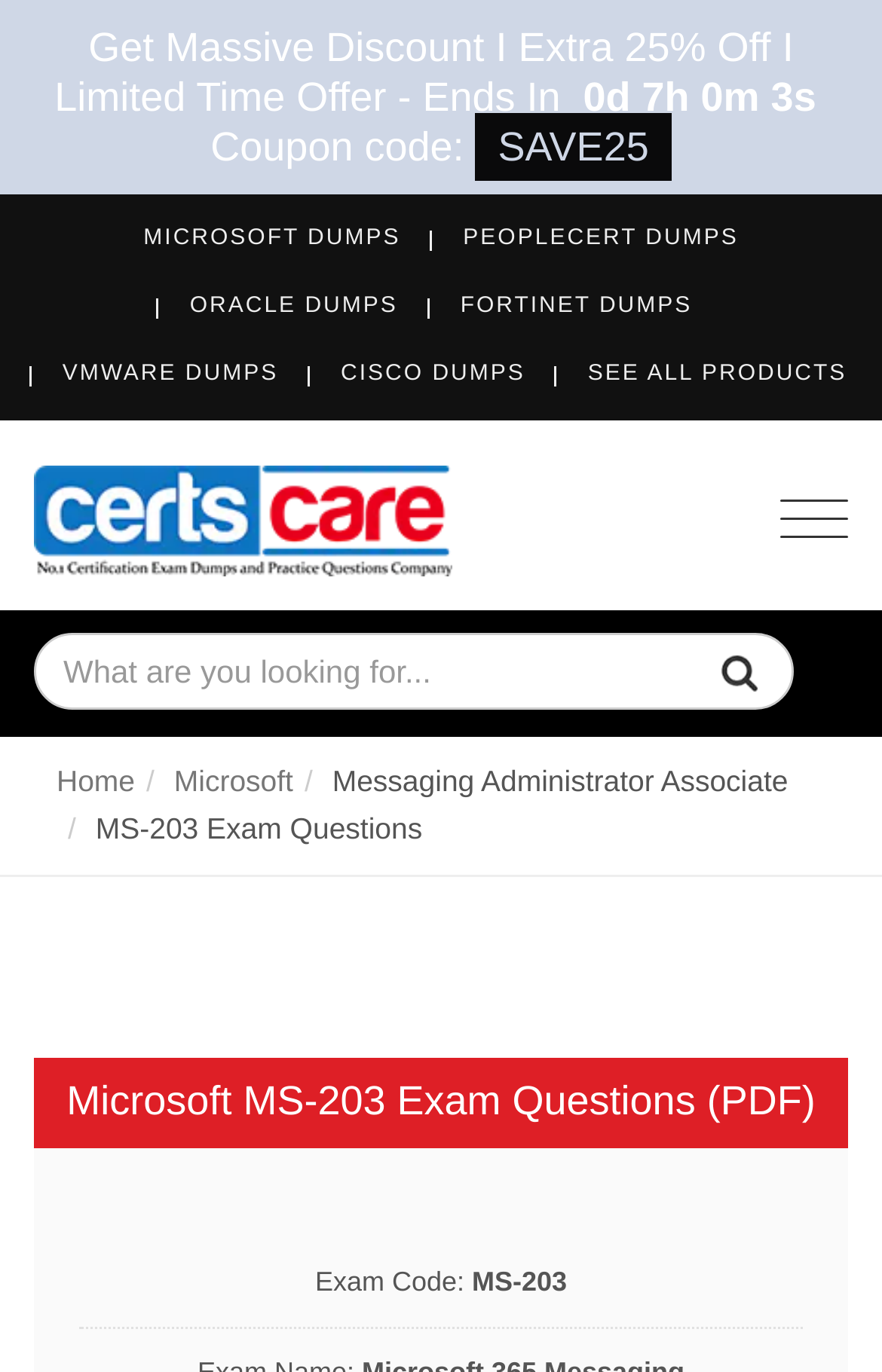Bounding box coordinates should be provided in the format (top-left x, top-left y, bottom-right x, bottom-right y) with all values between 0 and 1. Identify the bounding box for this UI element: See All Products

[0.666, 0.264, 0.96, 0.282]